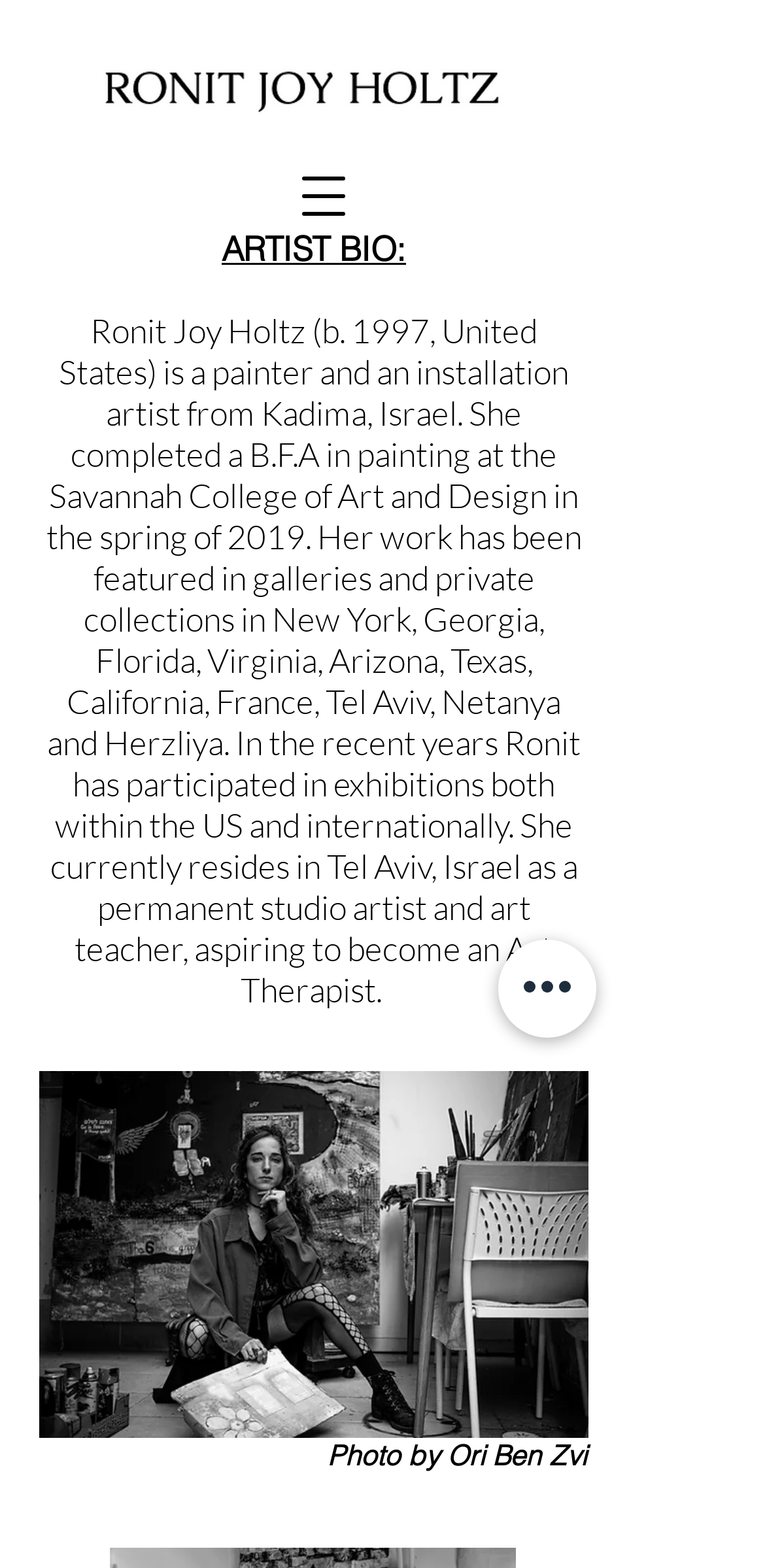Who took the photo?
Look at the image and provide a short answer using one word or a phrase.

Ori Ben Zvi